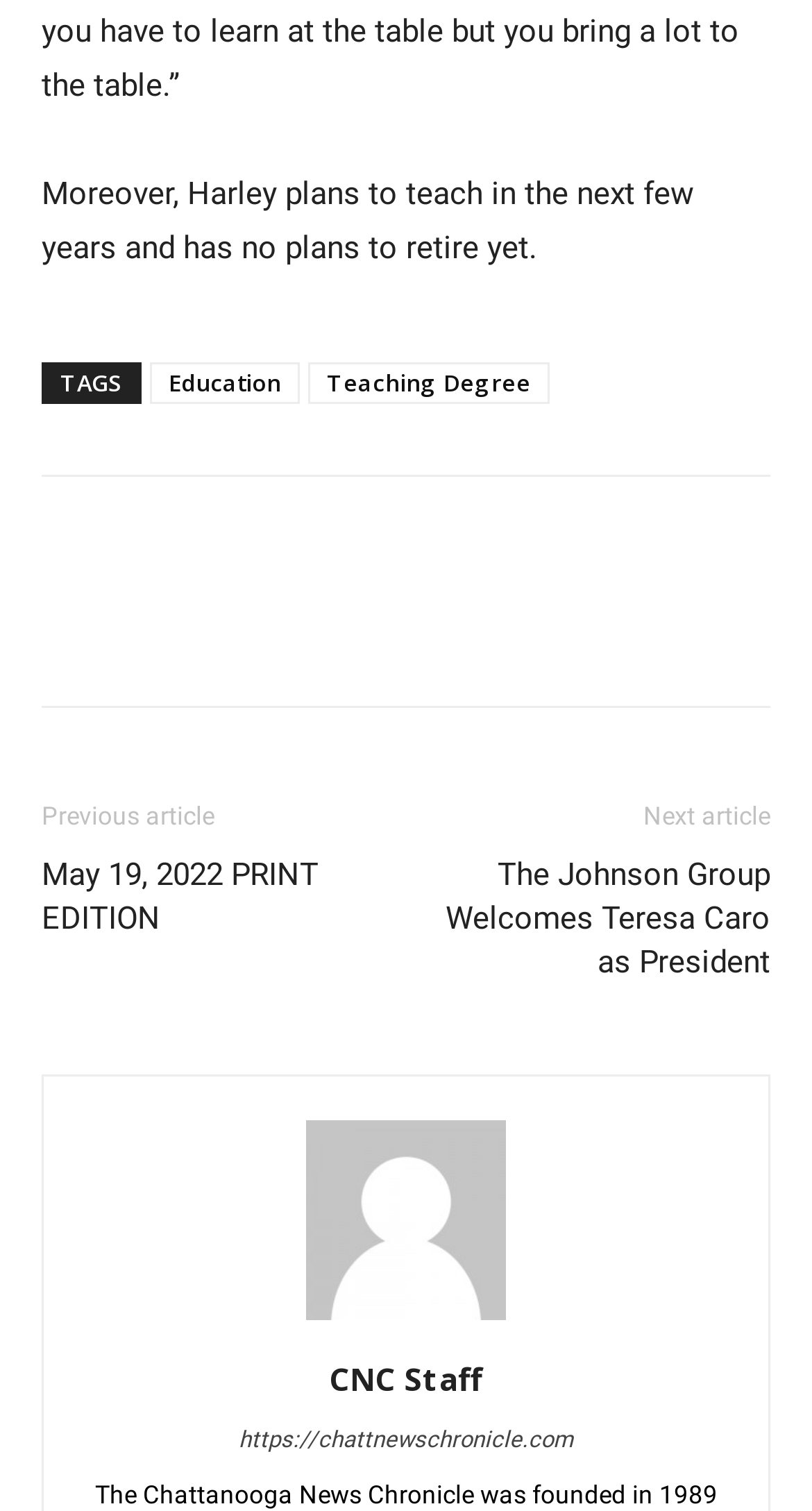Give a one-word or short phrase answer to this question: 
What is the date of the print edition?

May 19, 2022